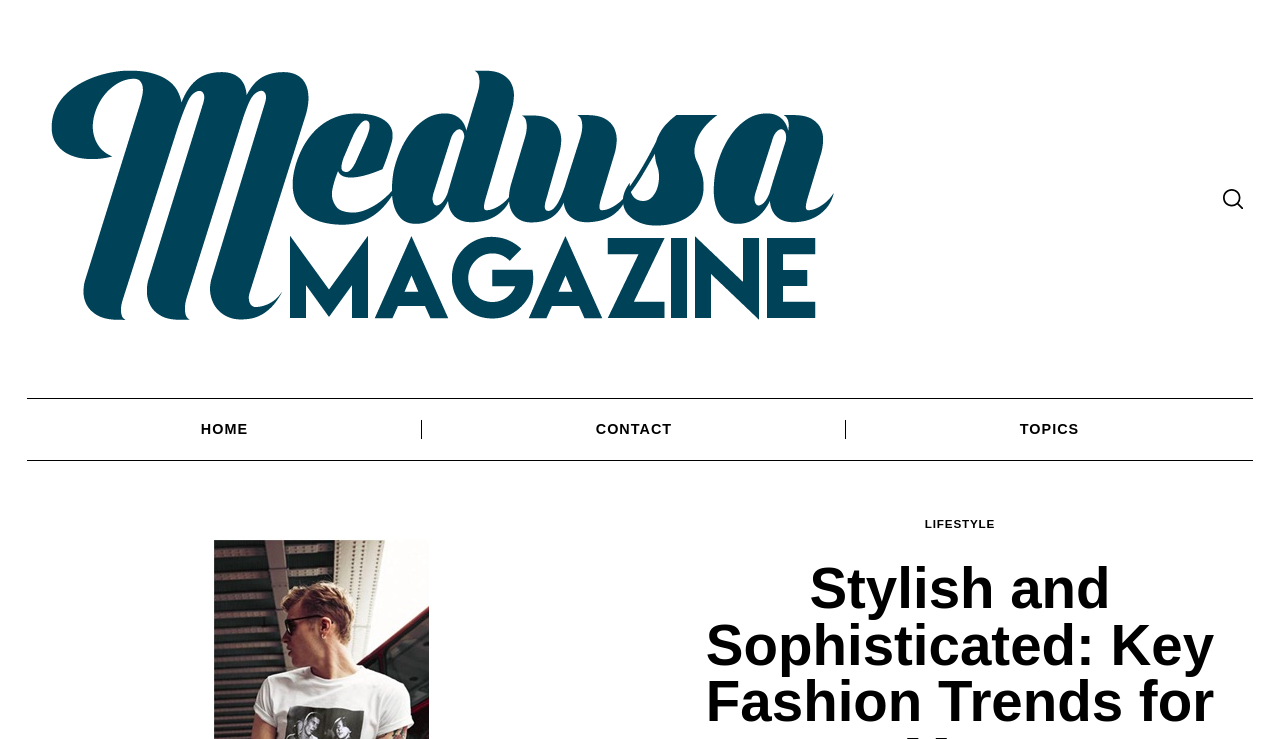Describe all visible elements and their arrangement on the webpage.

This webpage is about men's fashion trends for the autumn and winter seasons. At the top-left corner, there is a link to "Medusa" accompanied by an image, which is likely a logo or a brand icon. Below it, there is a main navigation menu with links to "HOME", "CONTACT", and "TOPICS".

To the right of the navigation menu, there are several categories of topics, including "Business", "Economy", "Education", "Health", "Home Improvement", "Law", "Lifestyle", "News", "Tech", and "Travel". Each category has subtopics listed below it, such as "Careers", "Learning", and "Online Edu" under "Education", and "Fun", "Food", and "Entertainment" under "Lifestyle".

In the top-right corner, there is a search bar with a label "Search for:". Users can input their search queries in this field.

The overall layout of the webpage is organized, with clear categorization of topics and a prominent search bar. The use of links and subtopics creates a hierarchical structure, making it easy for users to navigate and find relevant information.